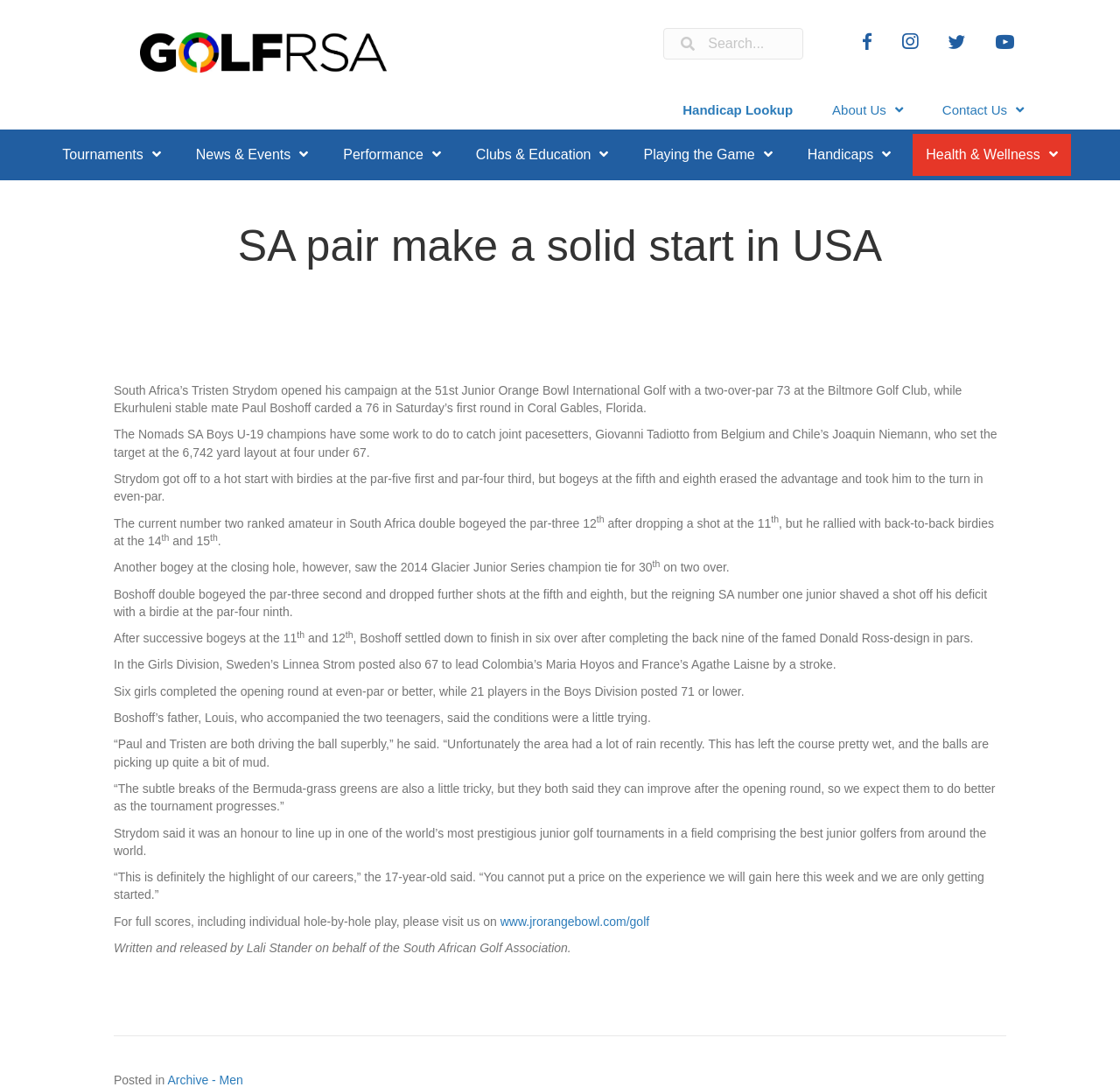Given the webpage screenshot, identify the bounding box of the UI element that matches this description: "aria-label="Search input" name="s" placeholder="Search..."".

[0.592, 0.026, 0.717, 0.055]